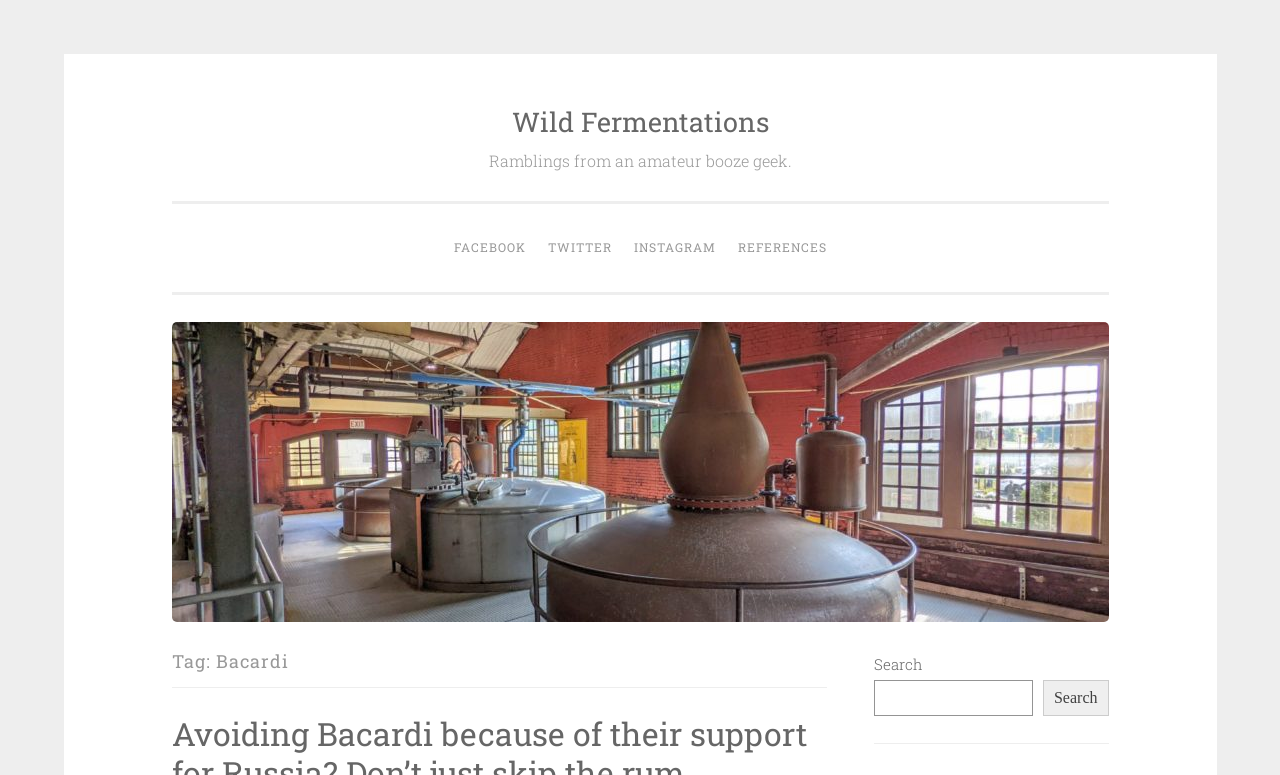Locate the bounding box coordinates of the clickable area needed to fulfill the instruction: "View REFERENCES".

[0.569, 0.294, 0.653, 0.345]